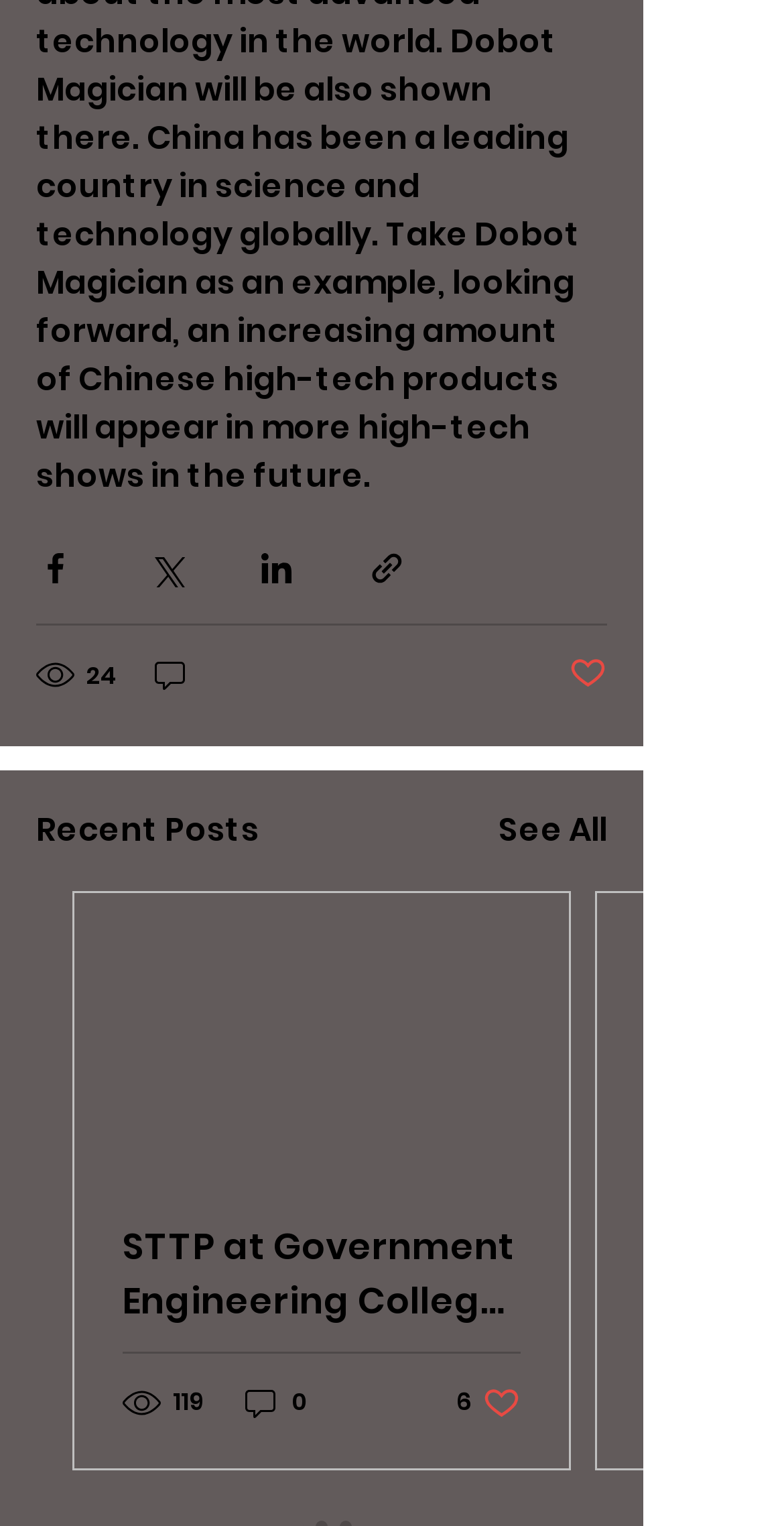Please provide the bounding box coordinates for the element that needs to be clicked to perform the following instruction: "Like a post". The coordinates should be given as four float numbers between 0 and 1, i.e., [left, top, right, bottom].

[0.726, 0.428, 0.774, 0.456]